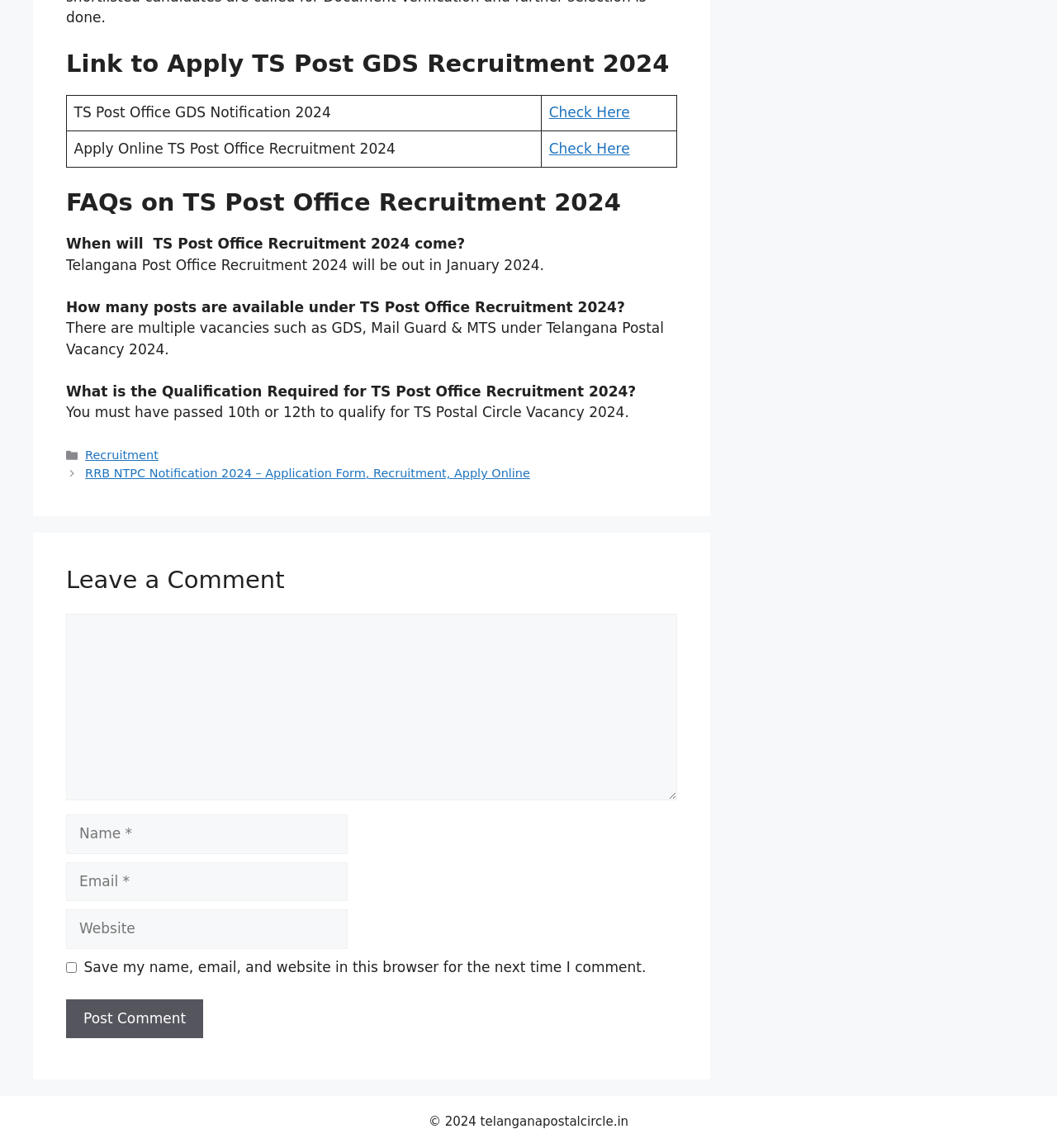How many types of vacancies are available under Telangana Postal Vacancy 2024?
Refer to the screenshot and answer in one word or phrase.

Multiple